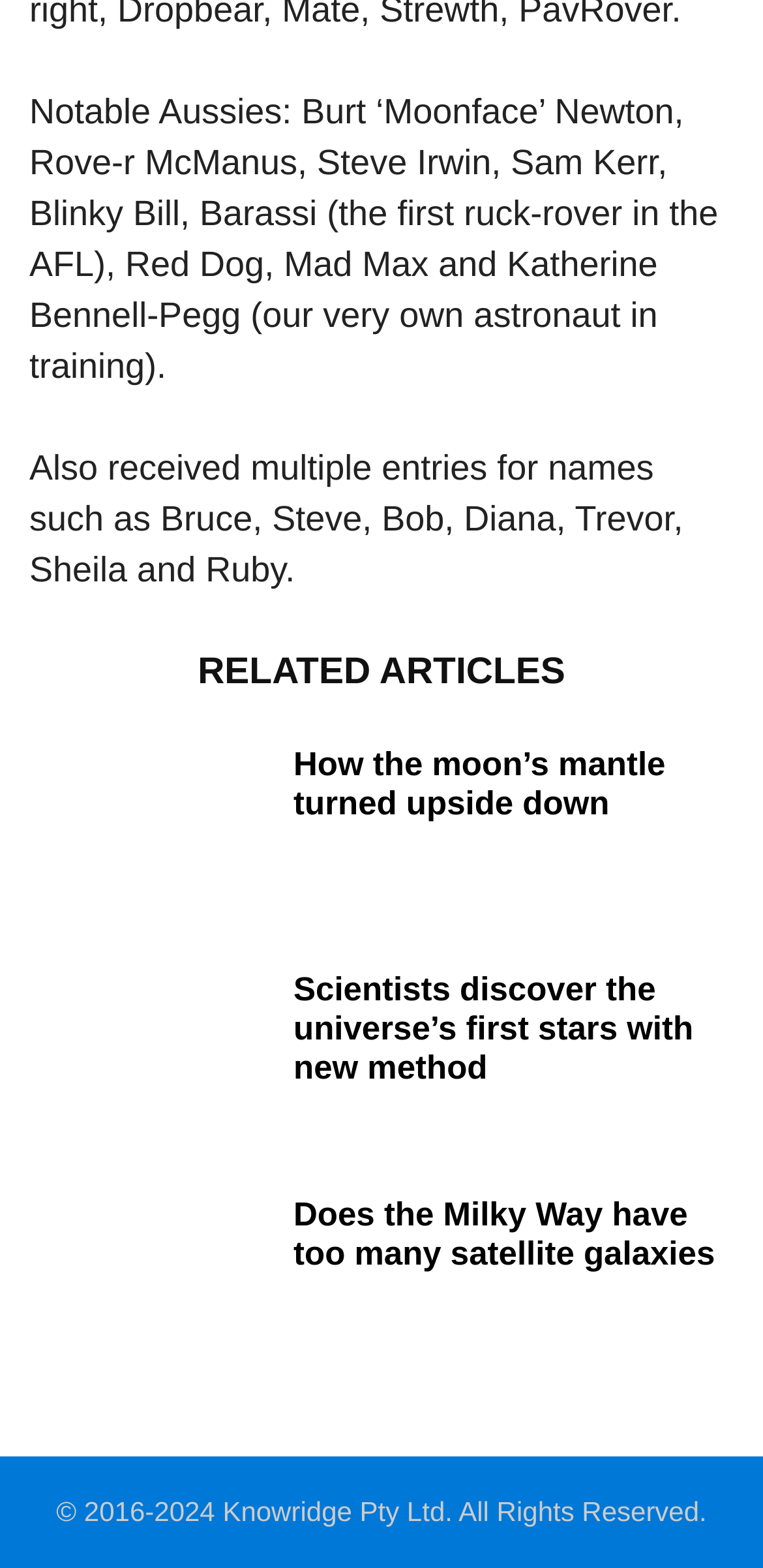How many related articles are listed?
Based on the visual details in the image, please answer the question thoroughly.

There are three related articles listed on the webpage, each with a heading, link, and image.